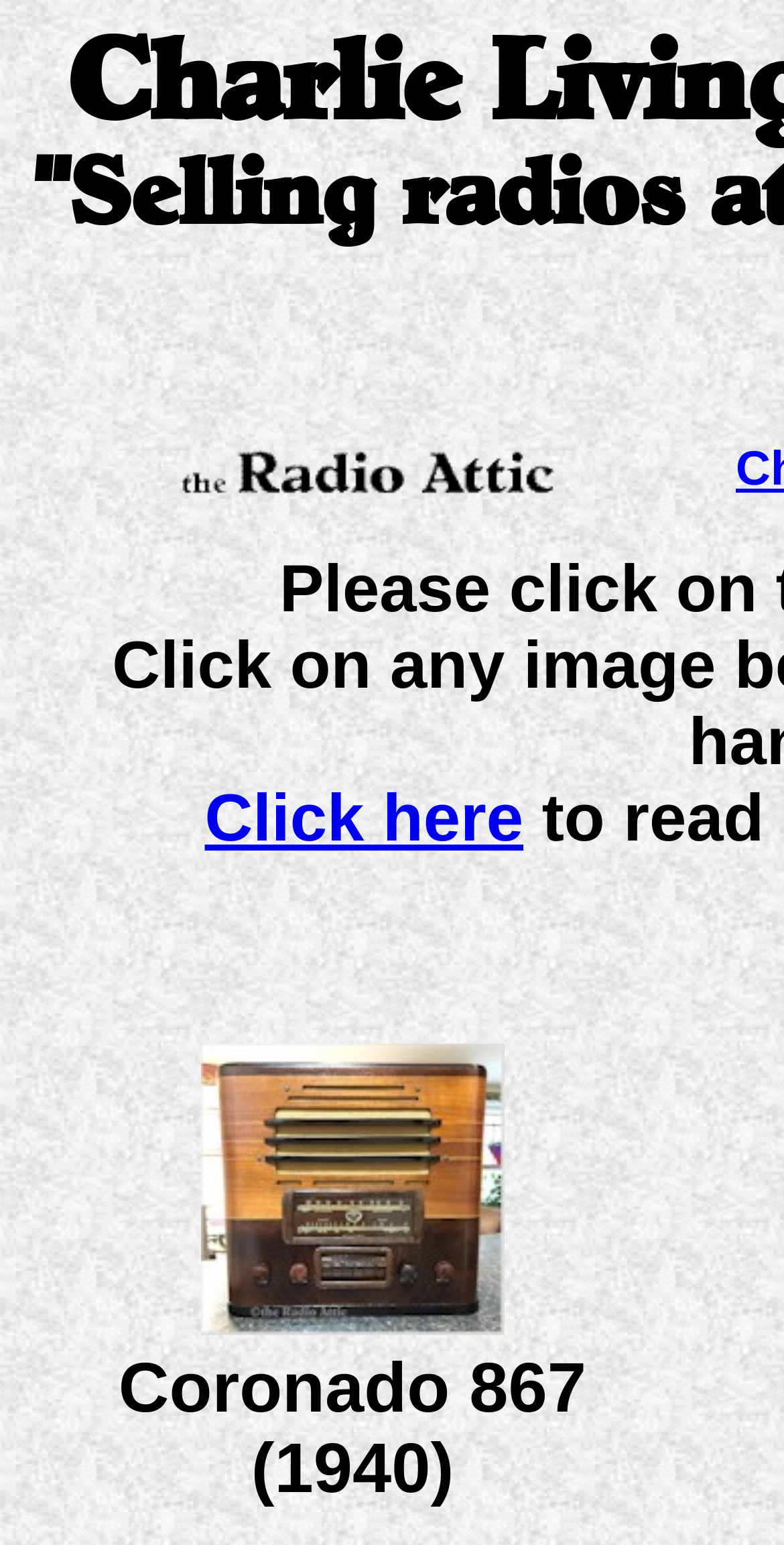From the webpage screenshot, identify the region described by alt="the Radio Attic". Provide the bounding box coordinates as (top-left x, top-left y, bottom-right x, bottom-right y), with each value being a floating point number between 0 and 1.

[0.213, 0.29, 0.726, 0.339]